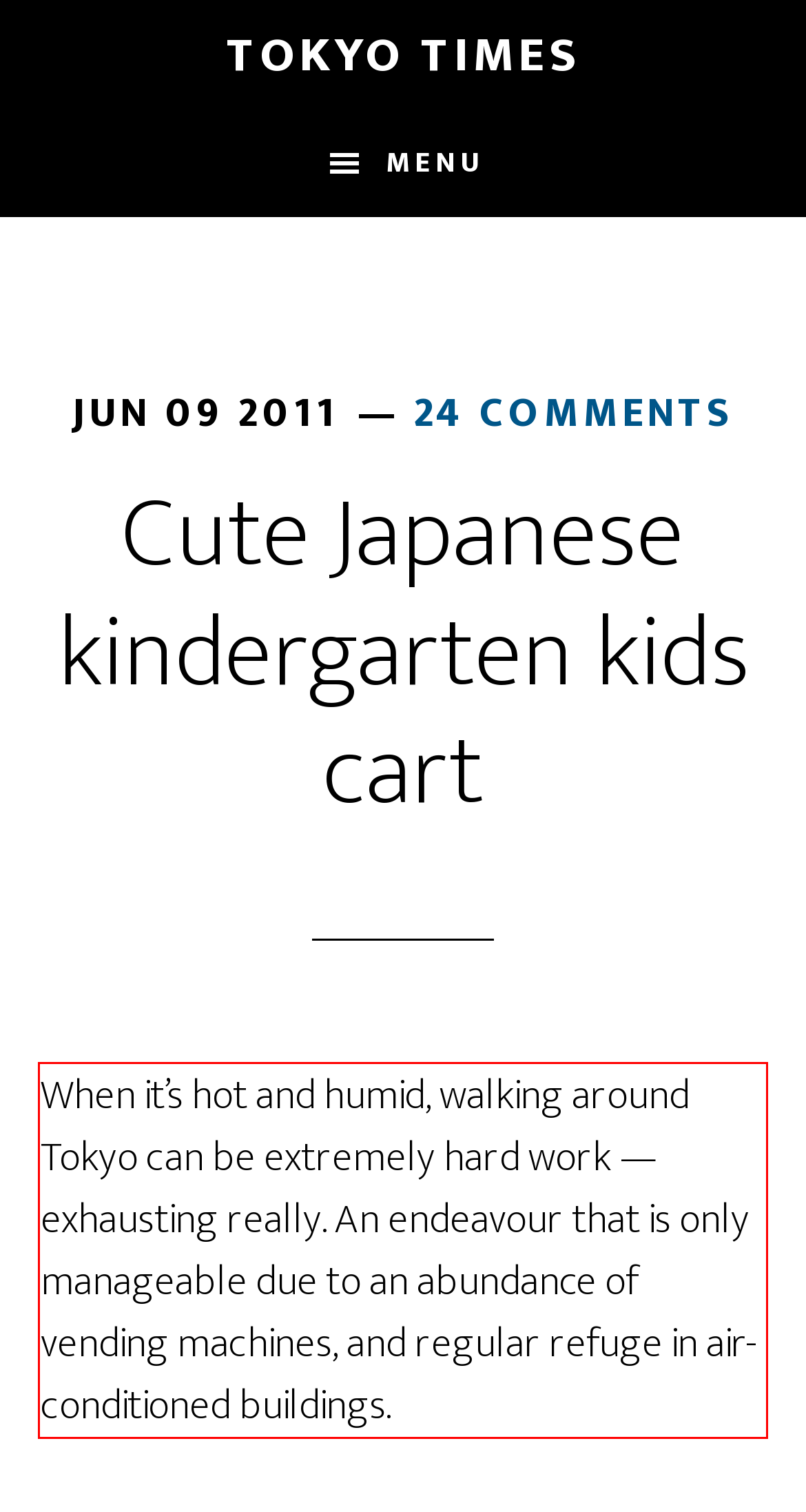From the provided screenshot, extract the text content that is enclosed within the red bounding box.

When it’s hot and humid, walking around Tokyo can be extremely hard work — exhausting really. An endeavour that is only manageable due to an abundance of vending machines, and regular refuge in air-conditioned buildings.